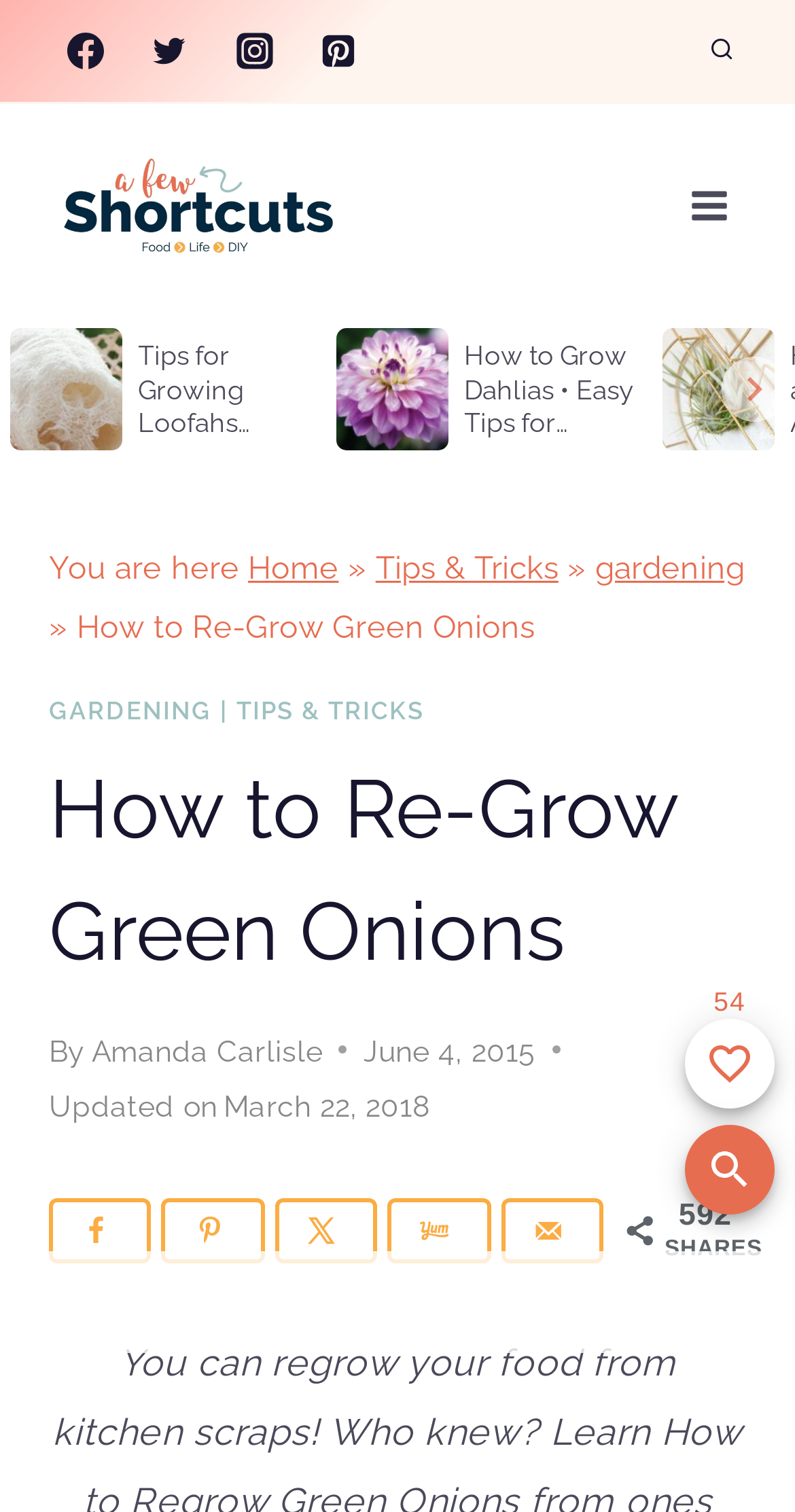Pinpoint the bounding box coordinates of the area that should be clicked to complete the following instruction: "View Search Form". The coordinates must be given as four float numbers between 0 and 1, i.e., [left, top, right, bottom].

[0.877, 0.017, 0.938, 0.05]